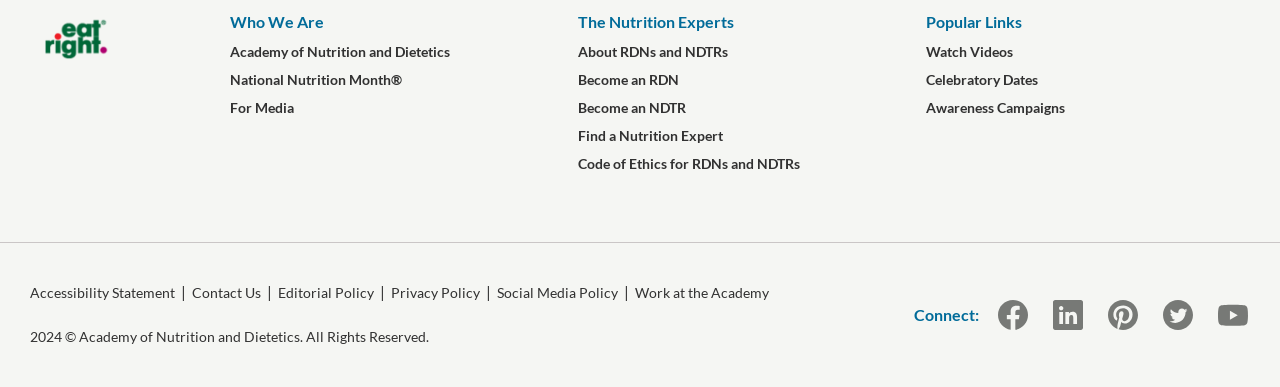Please provide the bounding box coordinates in the format (top-left x, top-left y, bottom-right x, bottom-right y). Remember, all values are floating point numbers between 0 and 1. What is the bounding box coordinate of the region described as: aria-label="Facebook"

[0.777, 0.776, 0.805, 0.853]